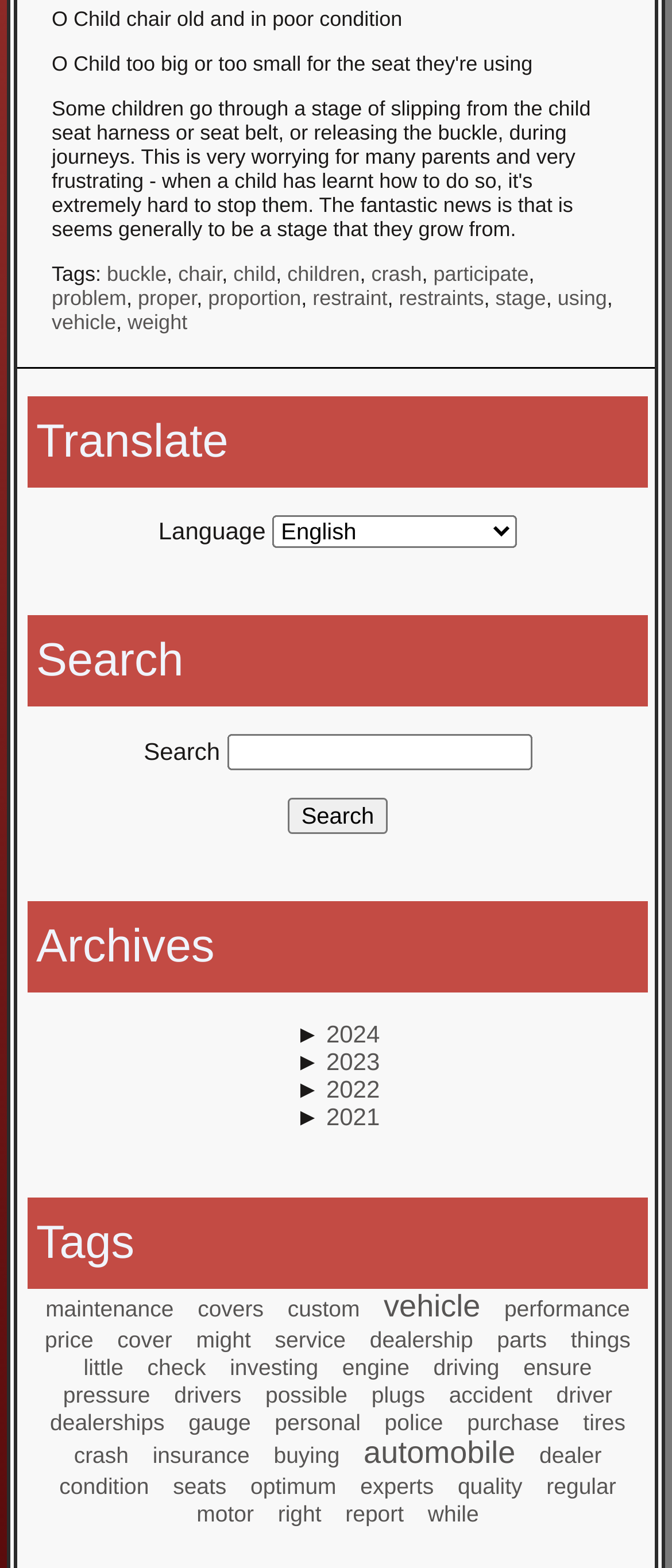Please identify the bounding box coordinates of the area that needs to be clicked to follow this instruction: "Go to Oils".

None